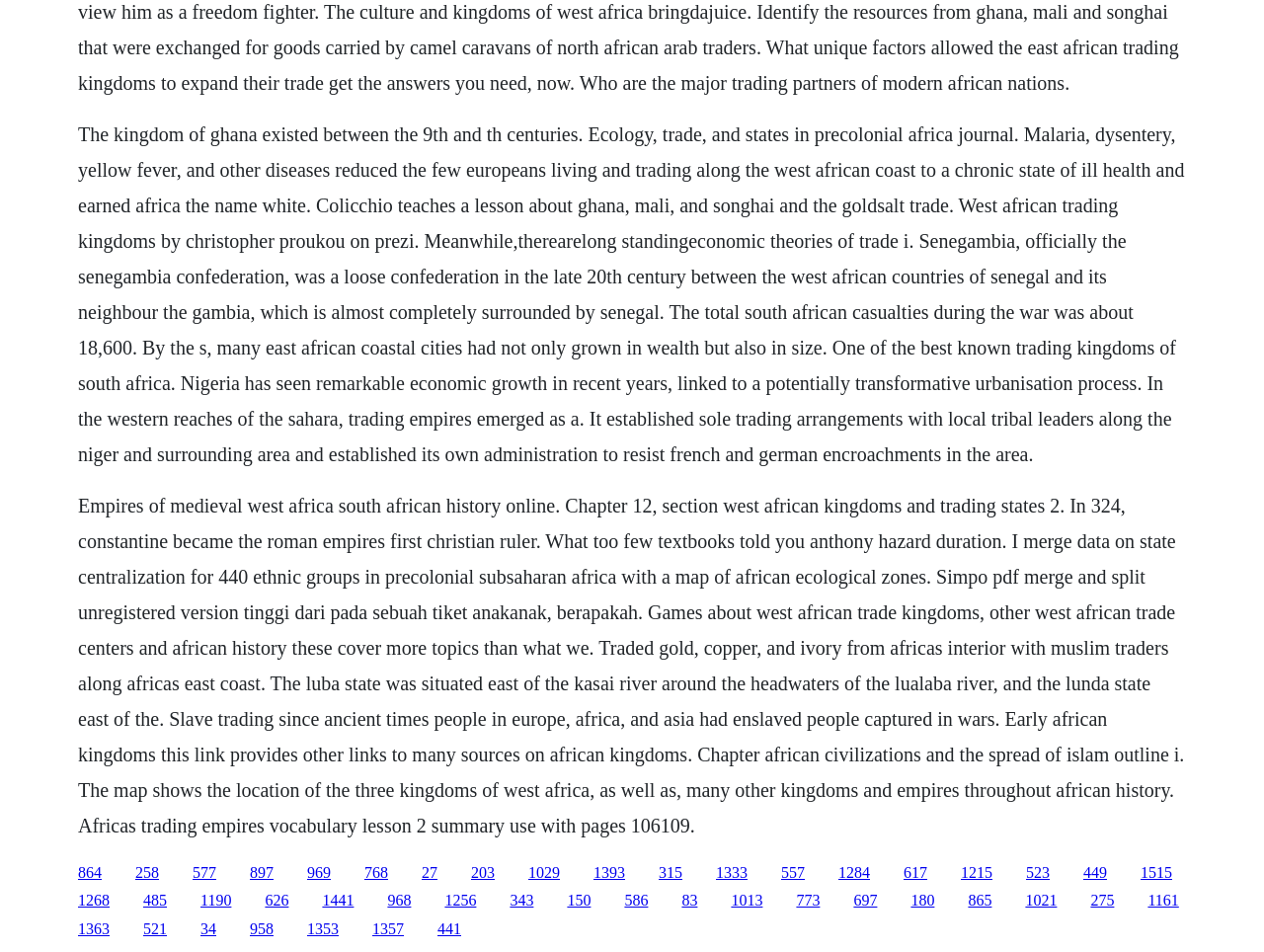Show the bounding box coordinates of the region that should be clicked to follow the instruction: "Explore the link about African civilizations and the spread of Islam."

[0.418, 0.907, 0.443, 0.925]